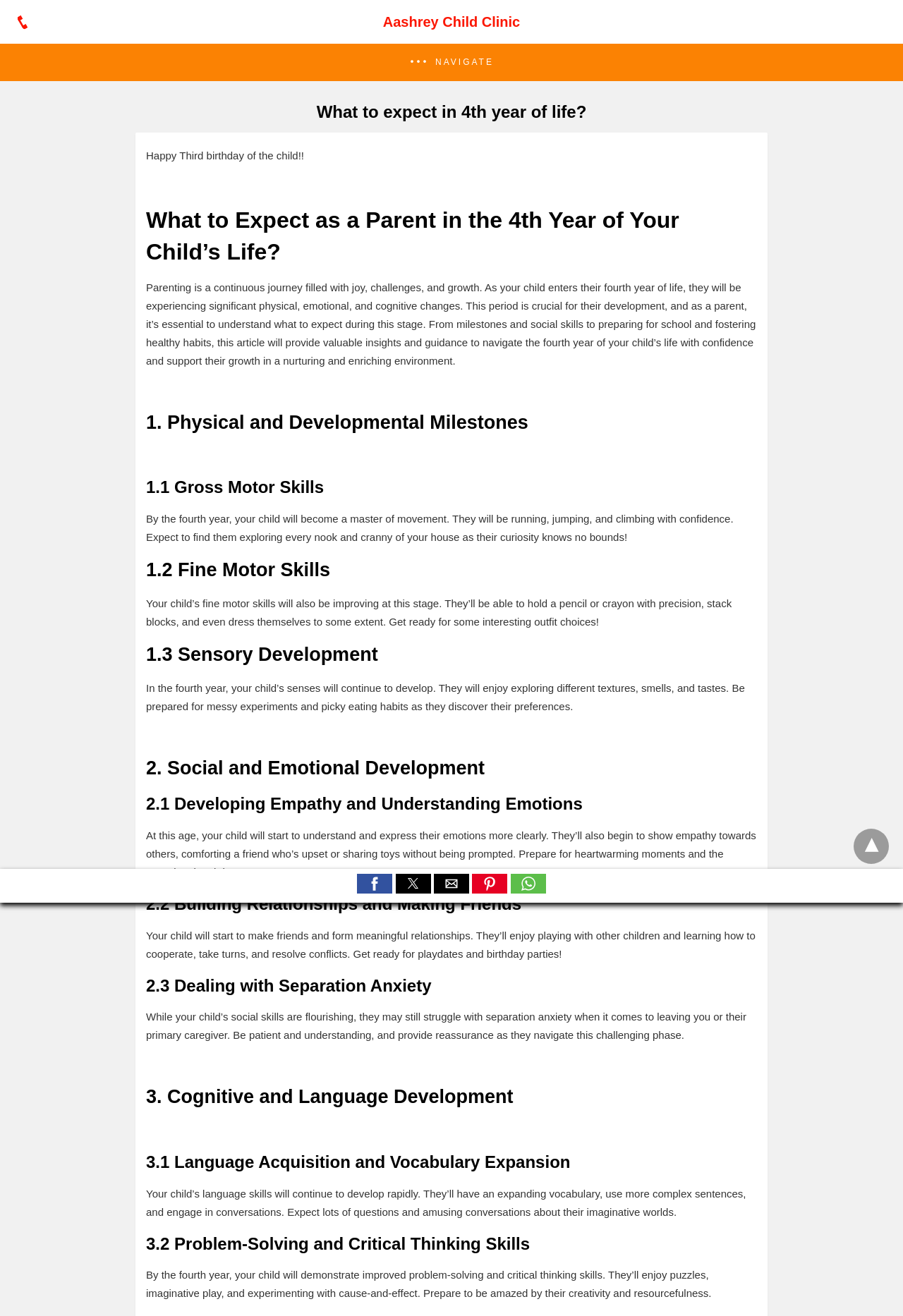What is the child's gross motor skill development like at this stage?
Based on the content of the image, thoroughly explain and answer the question.

According to the webpage, by the fourth year, the child will become a master of movement, and will be running, jumping, and climbing with confidence, exploring every nook and cranny of the house.